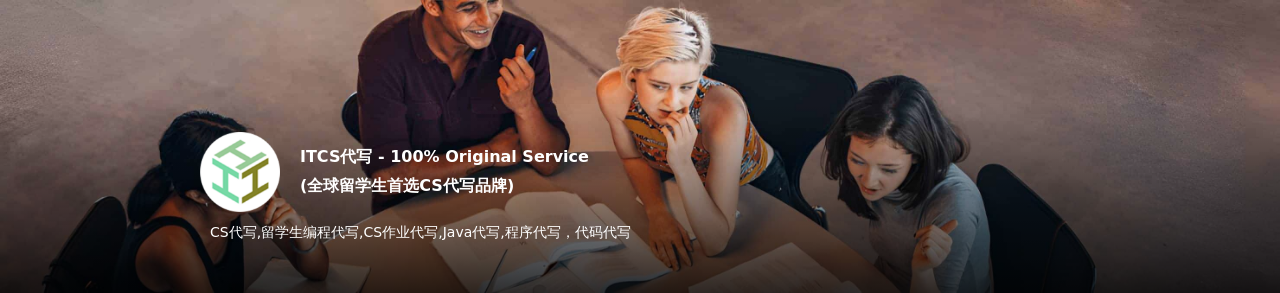What is the company's dedication to?
Please use the image to provide an in-depth answer to the question.

The slogan 'ITCS代写 - 100% Original Service' highlights the company's dedication to providing authentic educational support tailored for international students in computer science, emphasizing the importance of original work and academic integrity.